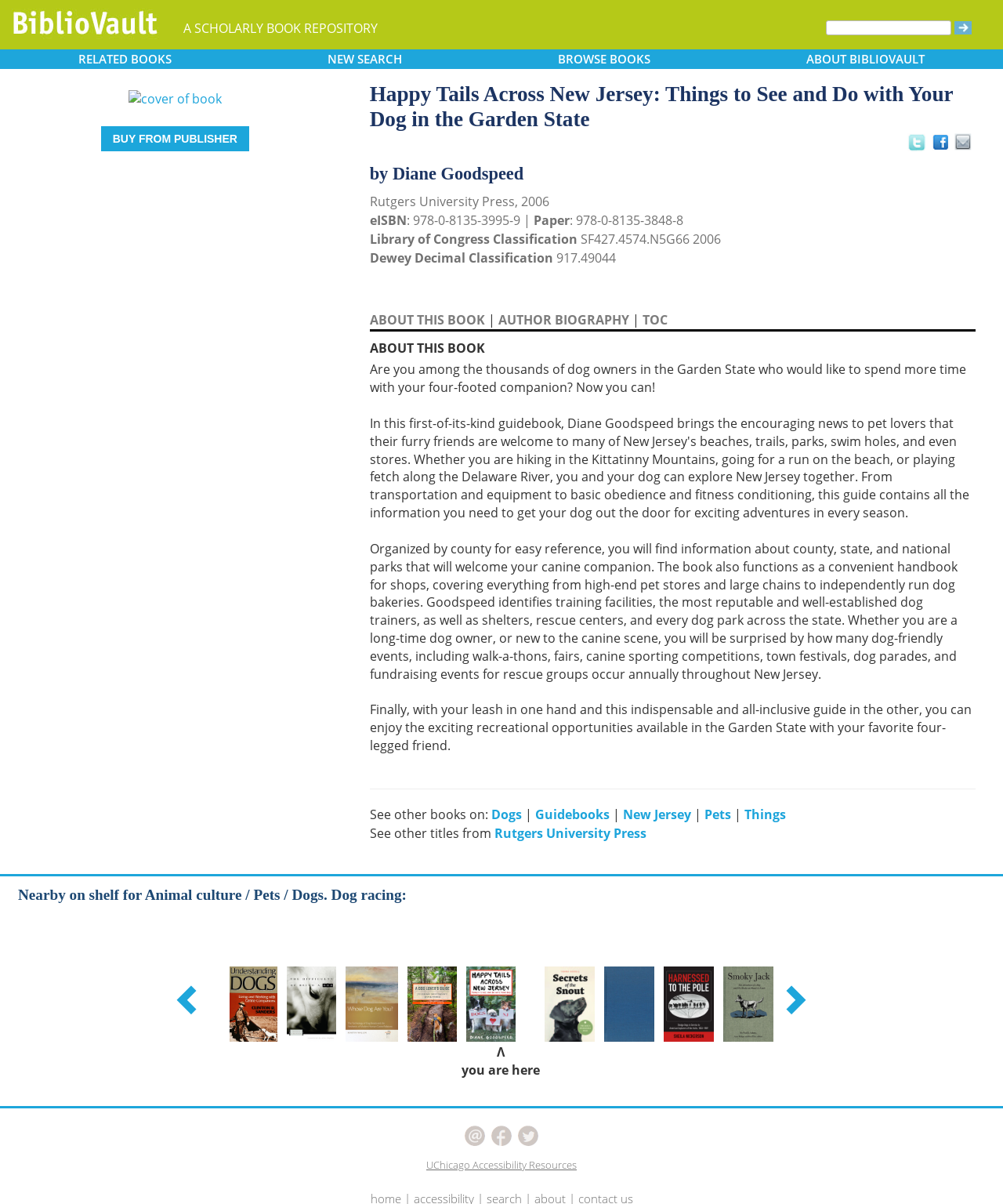From the webpage screenshot, predict the bounding box coordinates (top-left x, top-left y, bottom-right x, bottom-right y) for the UI element described here: parent_node: BUY FROM PUBLISHER

[0.112, 0.074, 0.221, 0.089]